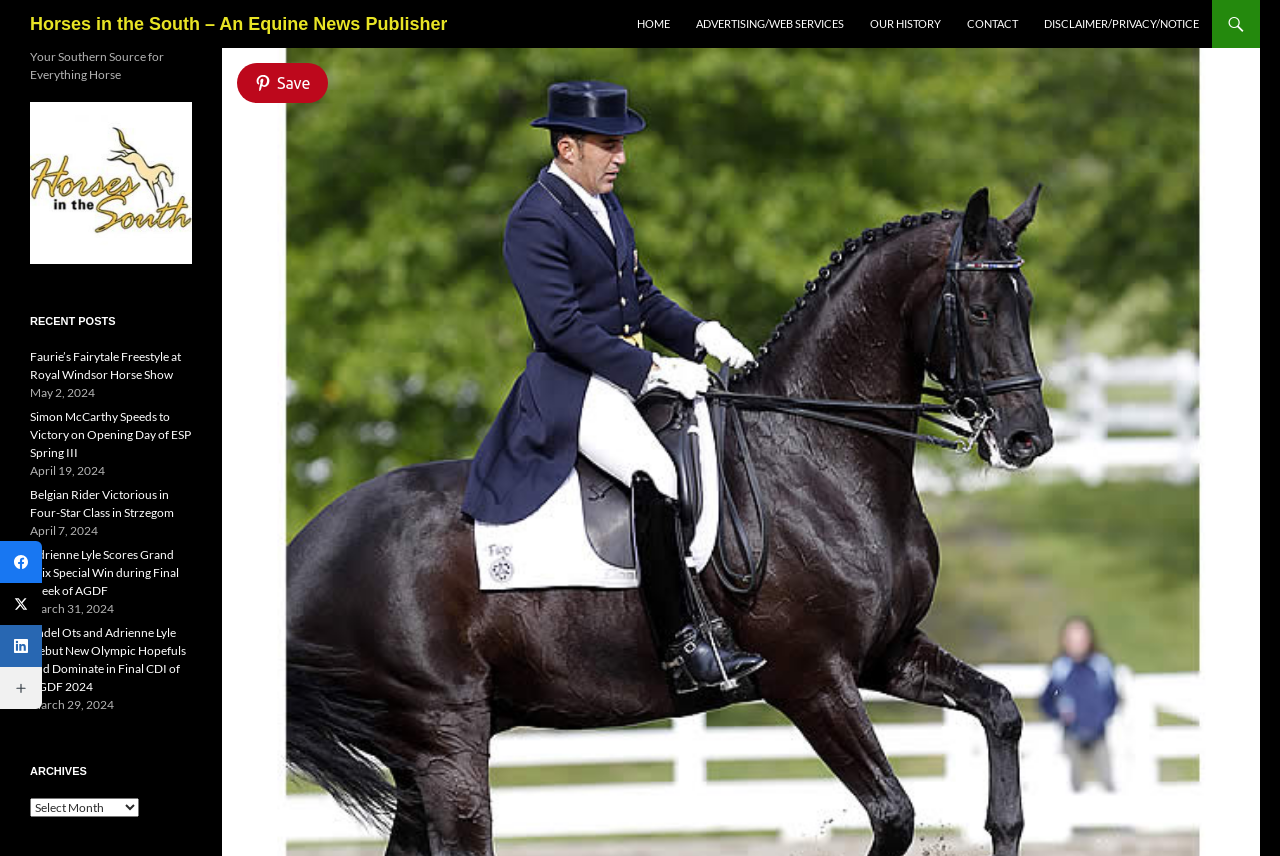Explain the contents of the webpage comprehensively.

The webpage is an equine news publisher, Horses in the South, with a focus on a specific article titled "2013 Memorial Weekend ESDCTA Dressage Show One to Remember for Dr. Cesar Parra". 

At the top, there is a heading with the publisher's name, "Horses in the South – An Equine News Publisher", which is also a link. To the right of this heading, there are five links: "HOME", "ADVERTISING/WEB SERVICES", "OUR HISTORY", "CONTACT", and "DISCLAIMER/PRIVACY/NOTICE". 

Below the publisher's name, there is a heading that reads "Your Southern Source for Everything Horse". Under this heading, there is a section titled "RECENT POSTS" with five news article links, each accompanied by a date. The articles' titles include "Faurie’s Fairytale Freestyle at Royal Windsor Horse Show", "Simon McCarthy Speeds to Victory on Opening Day of ESP Spring III", and others. 

To the right of the "RECENT POSTS" section, there is a section titled "ARCHIVES" with a combobox and a static text "Archives". 

On the left side of the page, there are four social media links: "Facebook", "Twitter", "LinkedIn", and an empty link. Below these links, there is a static text "More Networks". 

At the bottom left of the page, there is a small image.